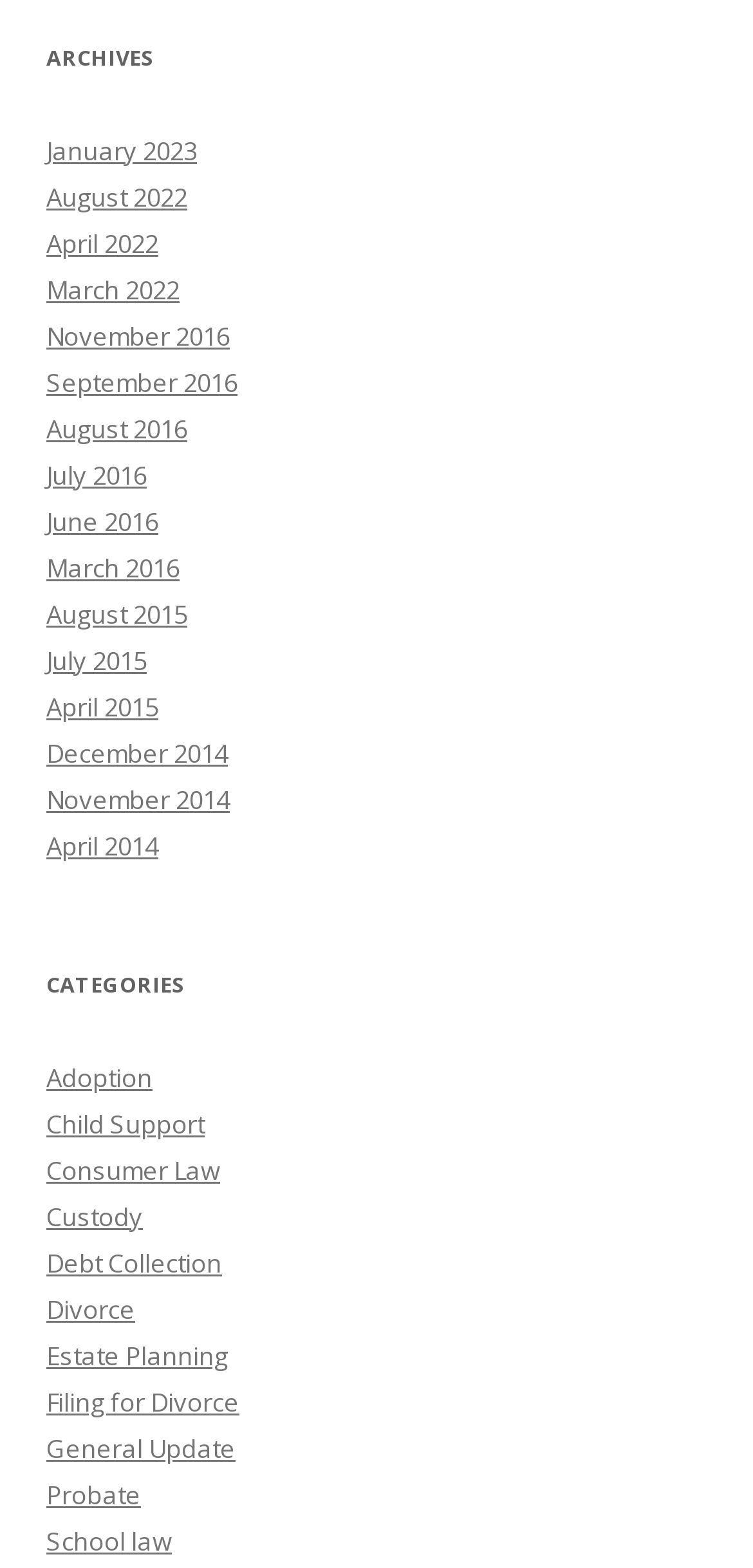Locate the bounding box coordinates of the element I should click to achieve the following instruction: "view archives for January 2023".

[0.062, 0.084, 0.262, 0.107]